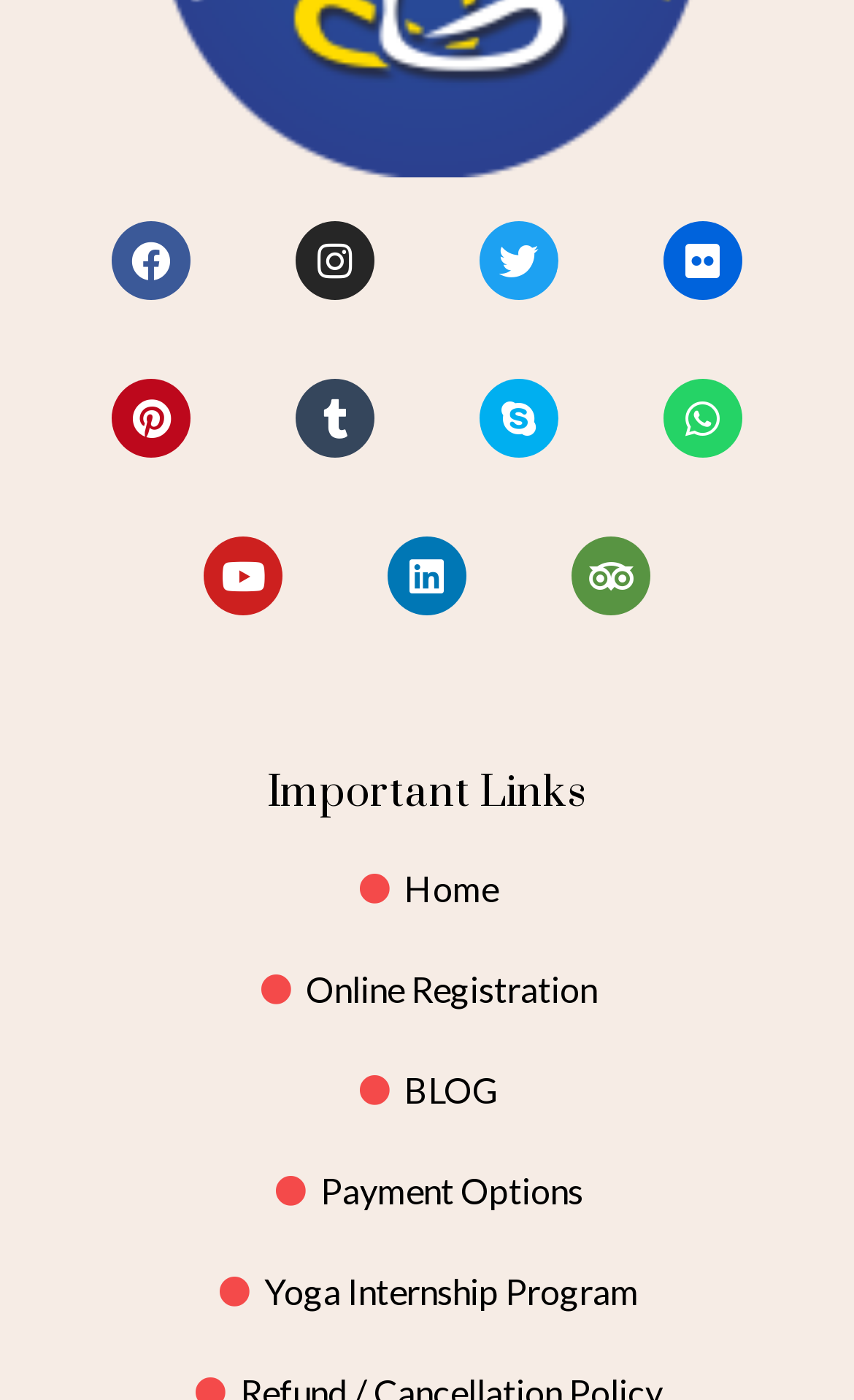How many social media links are there? Analyze the screenshot and reply with just one word or a short phrase.

9